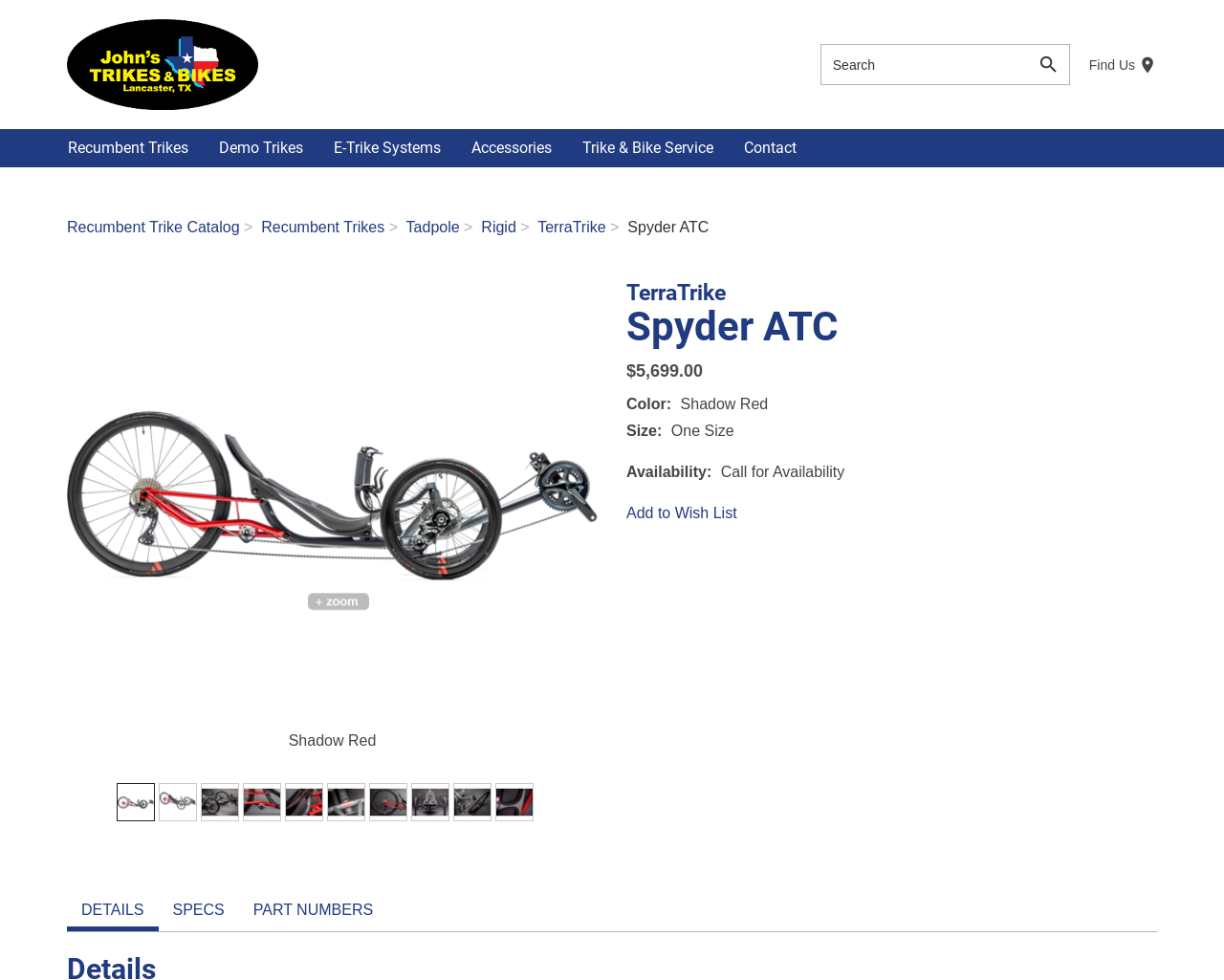How many tabs are available for the product?
Please provide a single word or phrase as your answer based on the image.

3